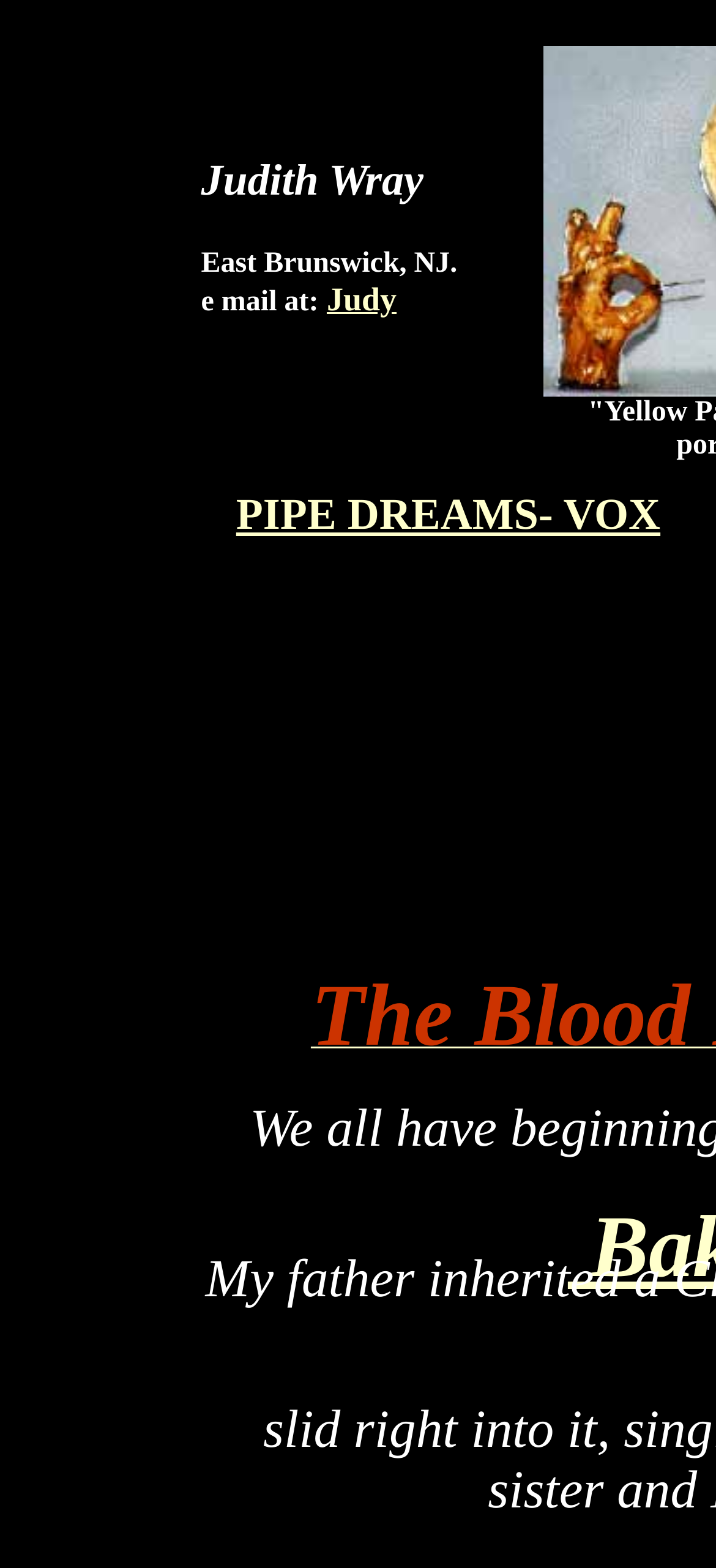Give a one-word or one-phrase response to the question:
Where is Judith Wray from?

East Brunswick, NJ.